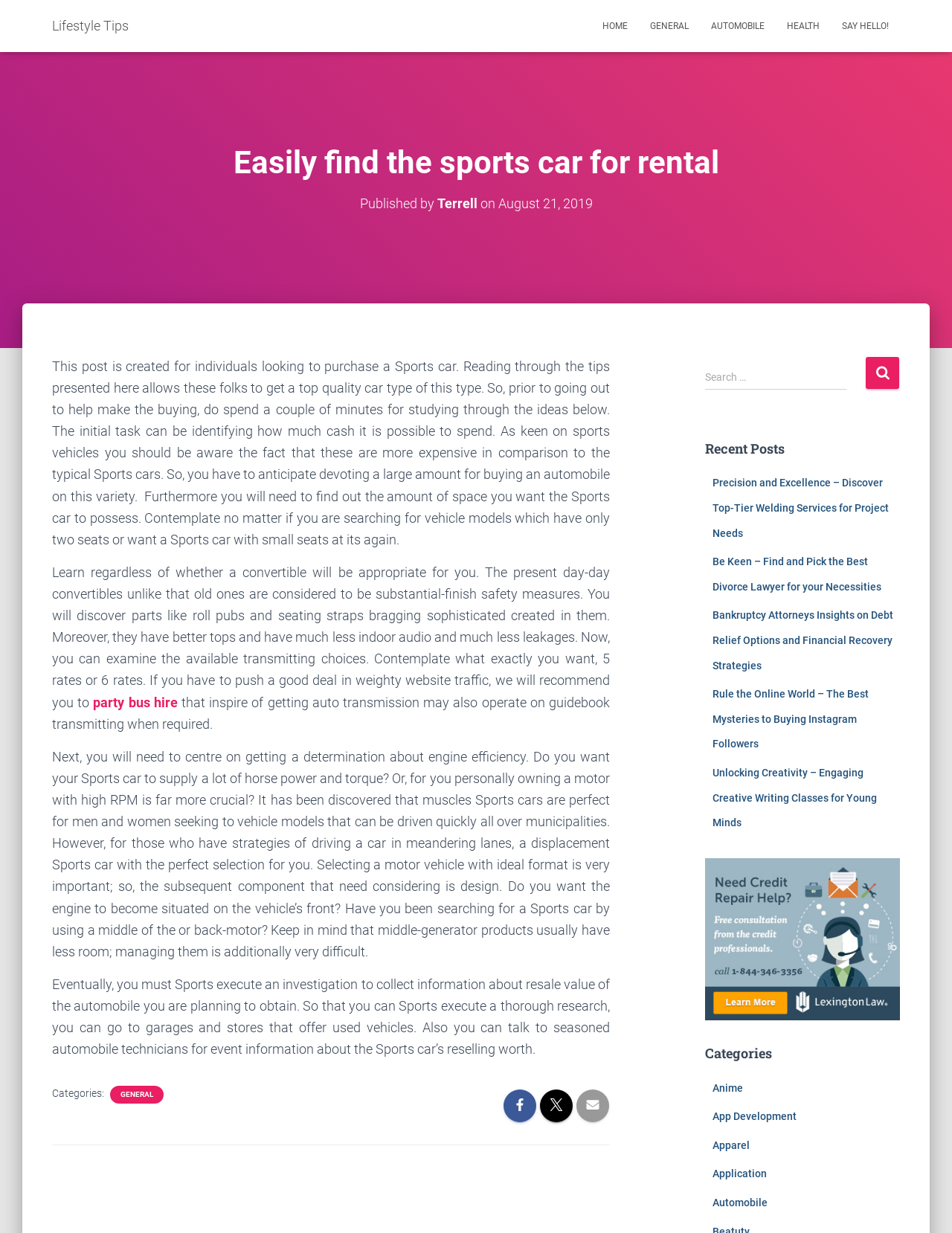Please provide a comprehensive answer to the question based on the screenshot: What is the primary topic of the post?

The primary topic of the post can be determined by reading the heading 'Easily find the sports car for rental' and the content of the post, which provides tips for individuals looking to purchase a sports car.